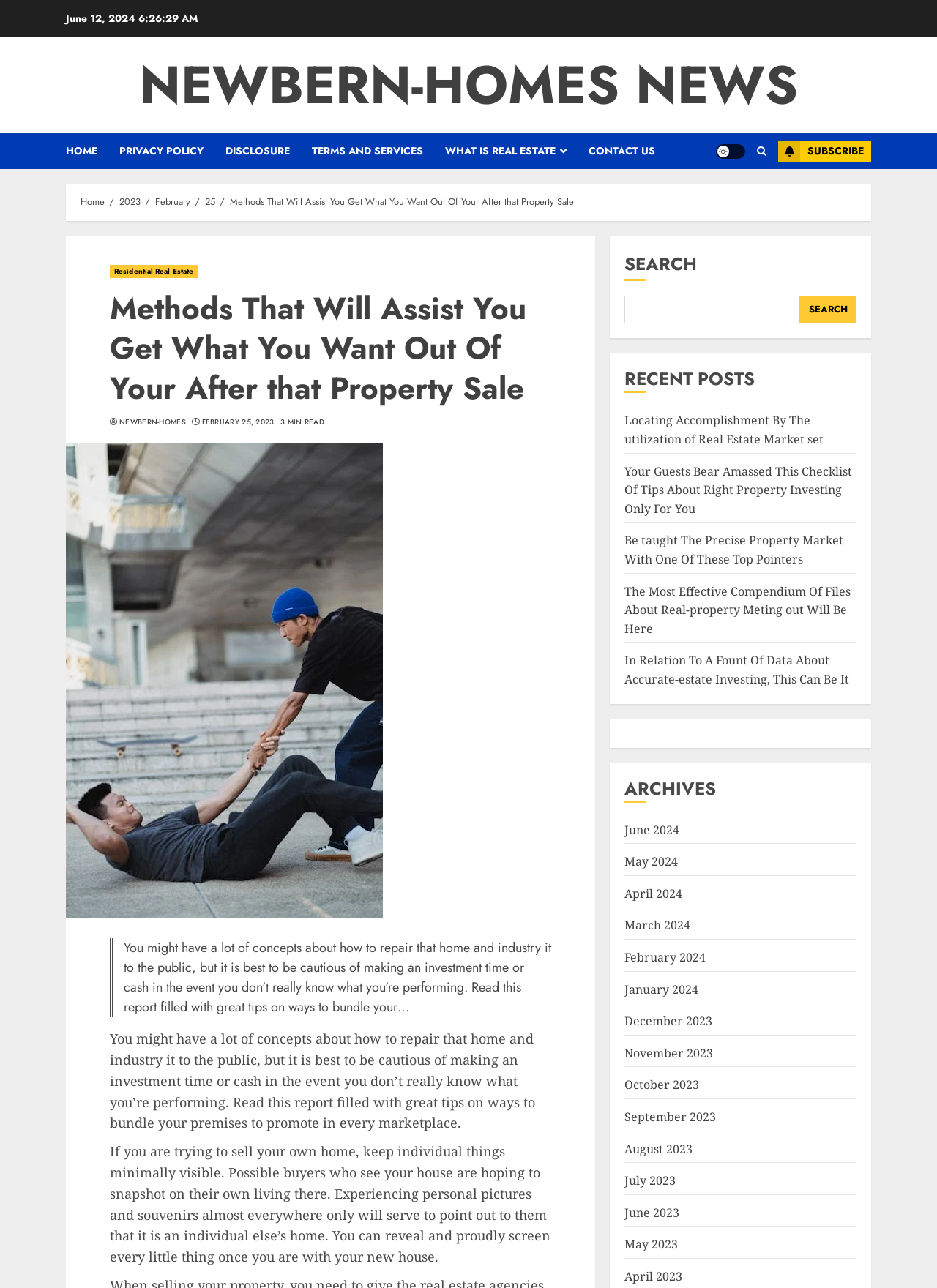Locate the bounding box coordinates of the area to click to fulfill this instruction: "View the 'RECENT POSTS'". The bounding box should be presented as four float numbers between 0 and 1, in the order [left, top, right, bottom].

[0.667, 0.285, 0.914, 0.305]